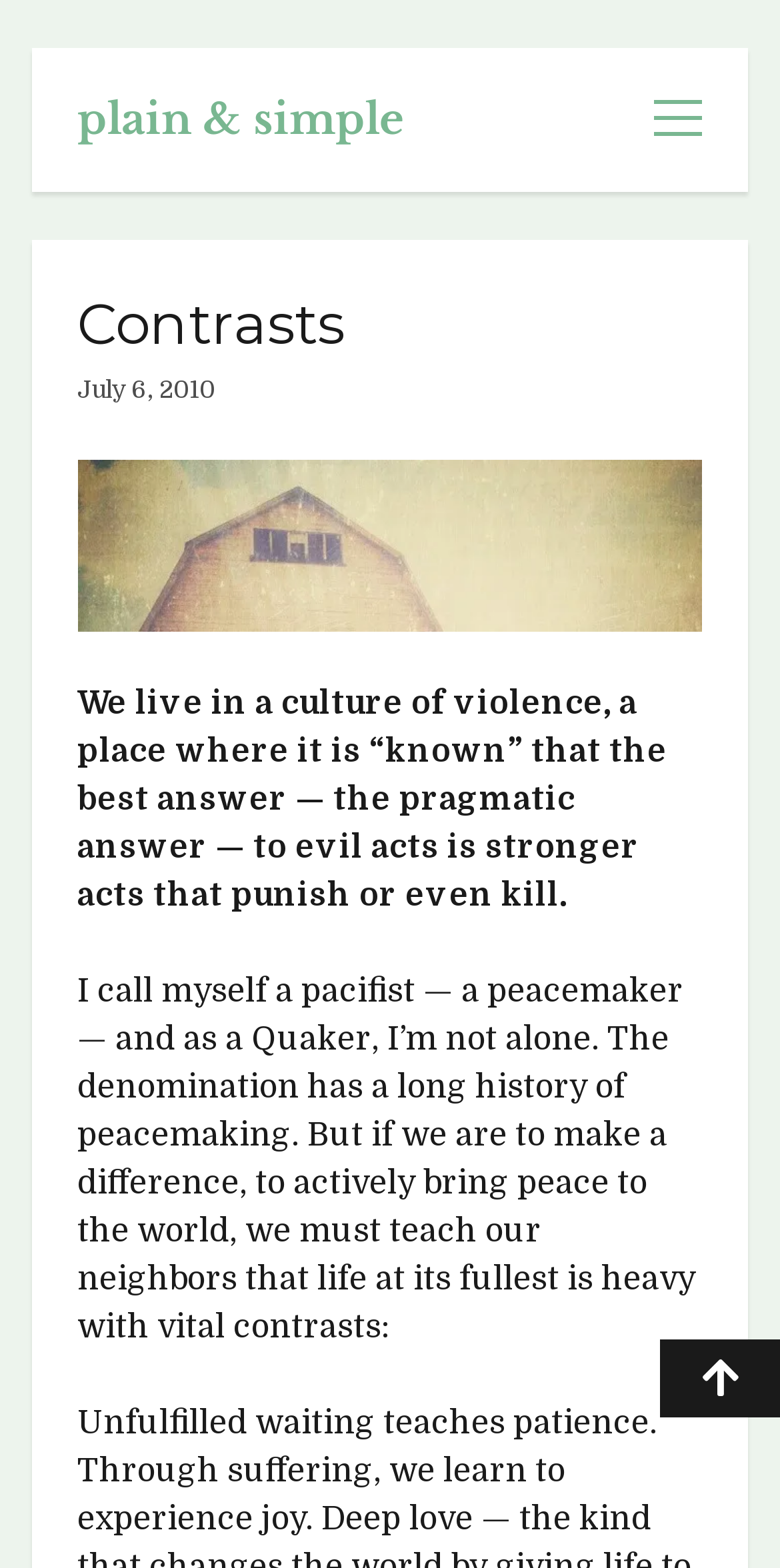Find and provide the bounding box coordinates for the UI element described with: "Issue 6.3".

None